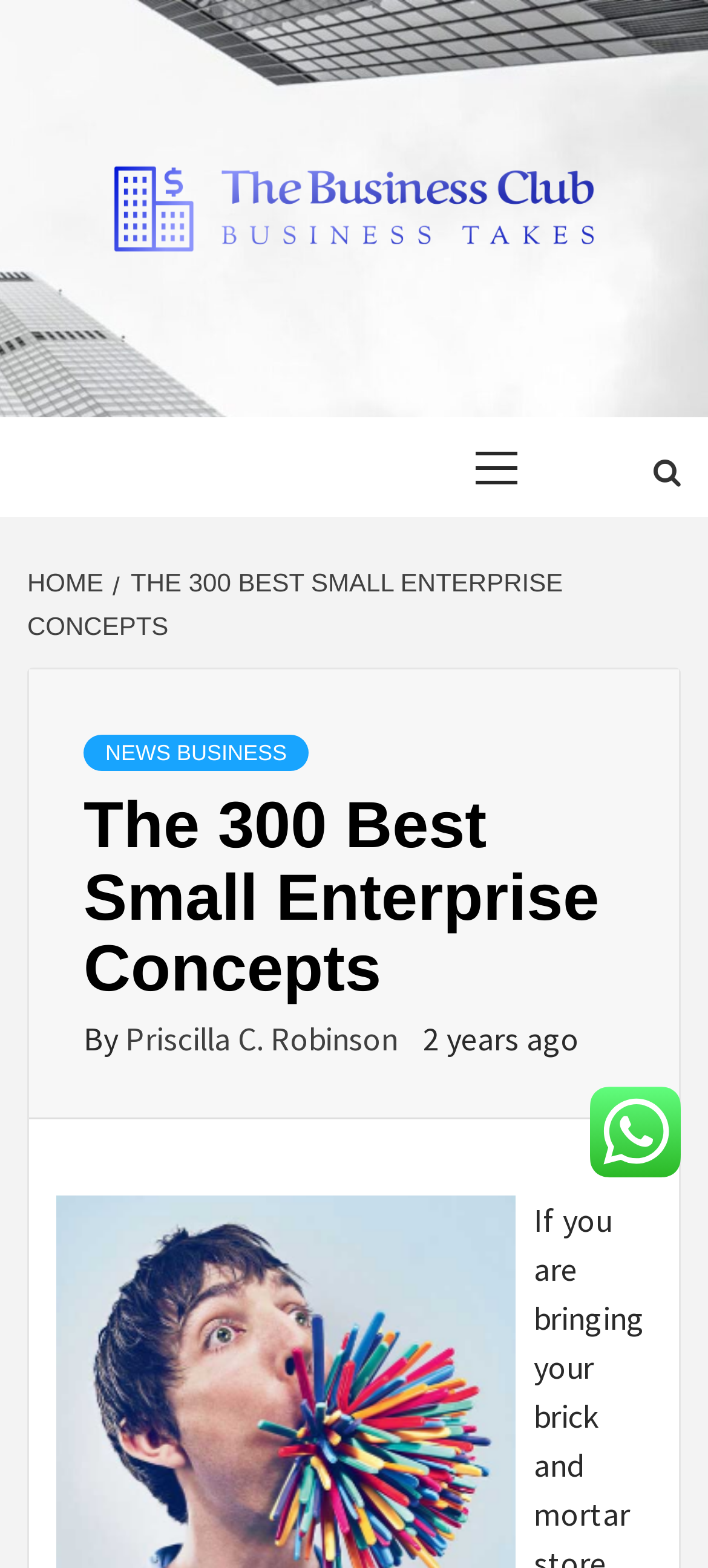Extract the main headline from the webpage and generate its text.

The 300 Best Small Enterprise Concepts